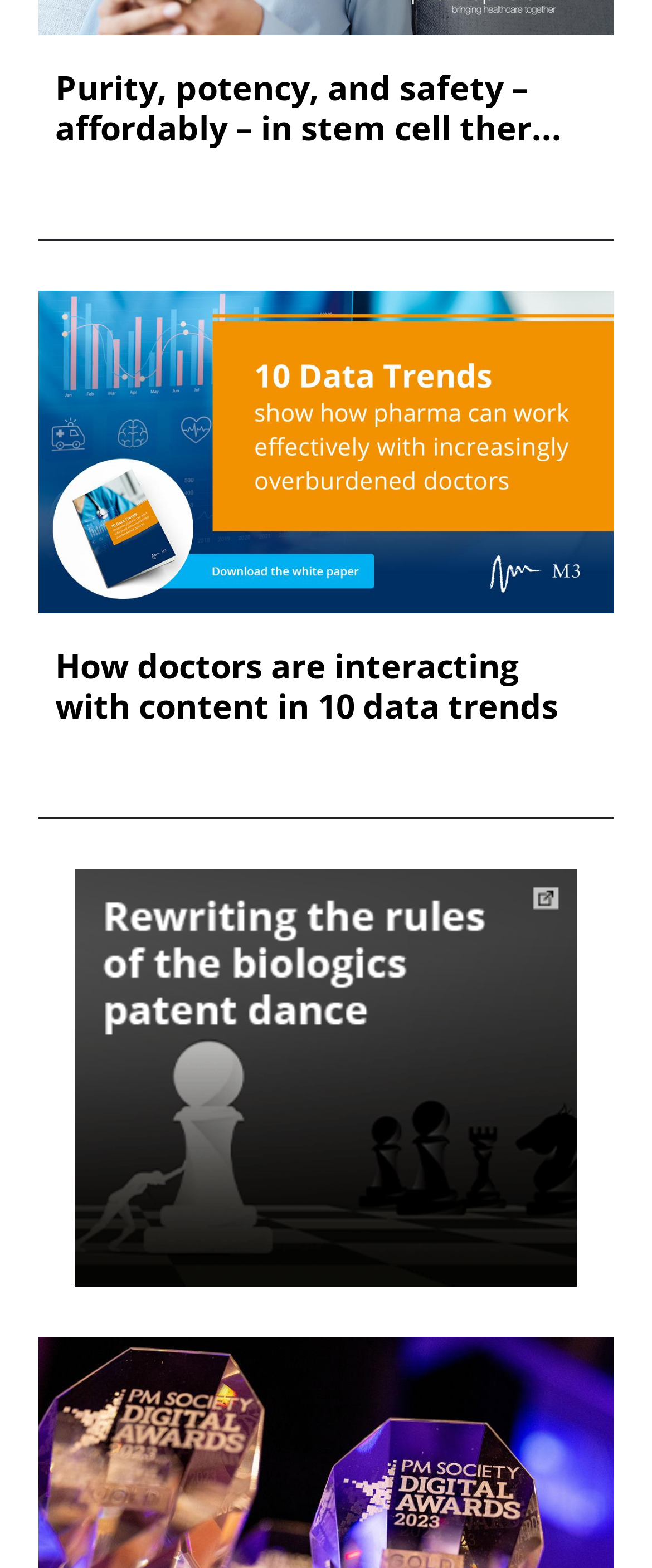Answer the question using only one word or a concise phrase: How many links are related to data trends?

One